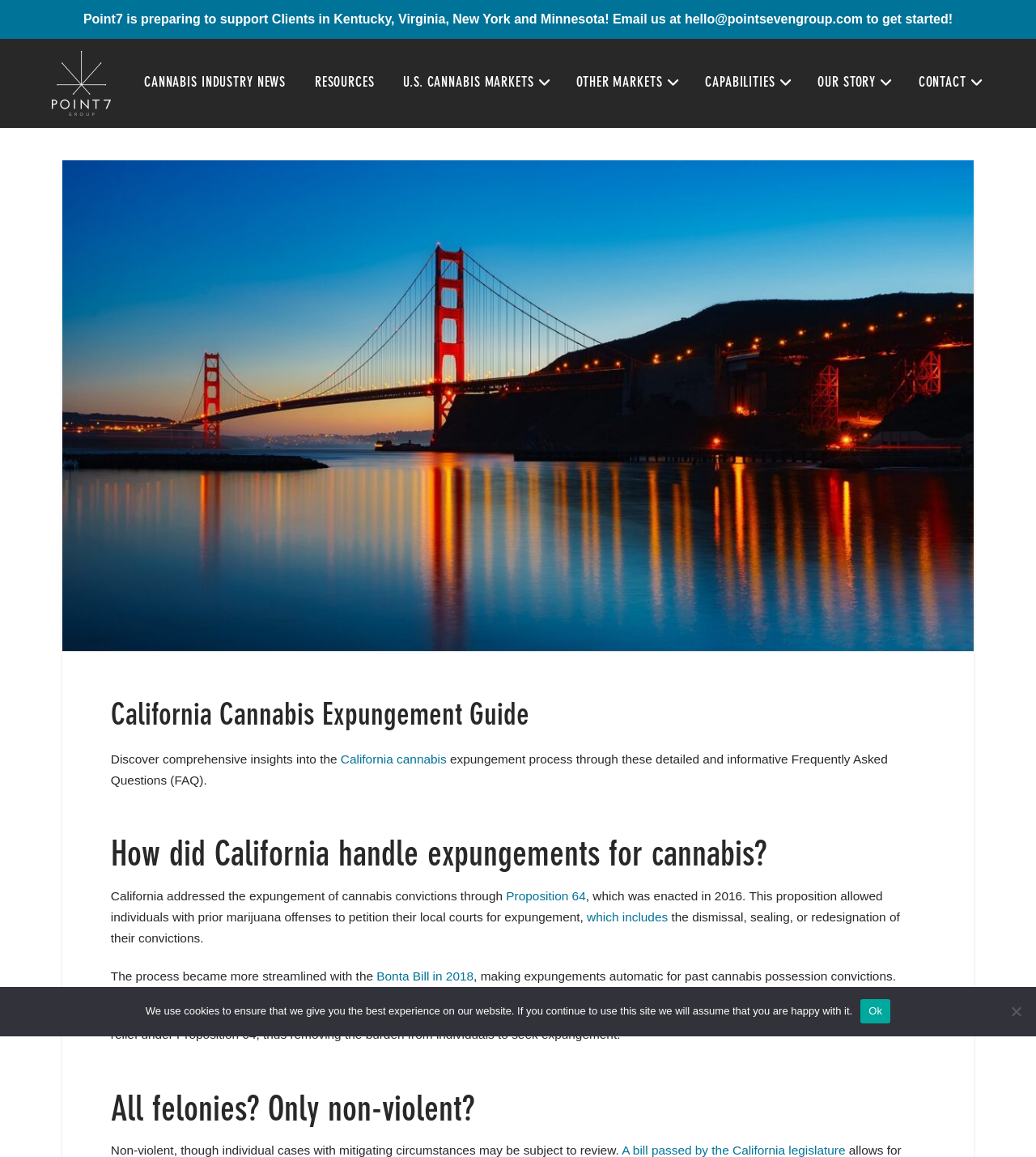Give a one-word or one-phrase response to the question: 
What is the Bonta Bill?

A 2018 law